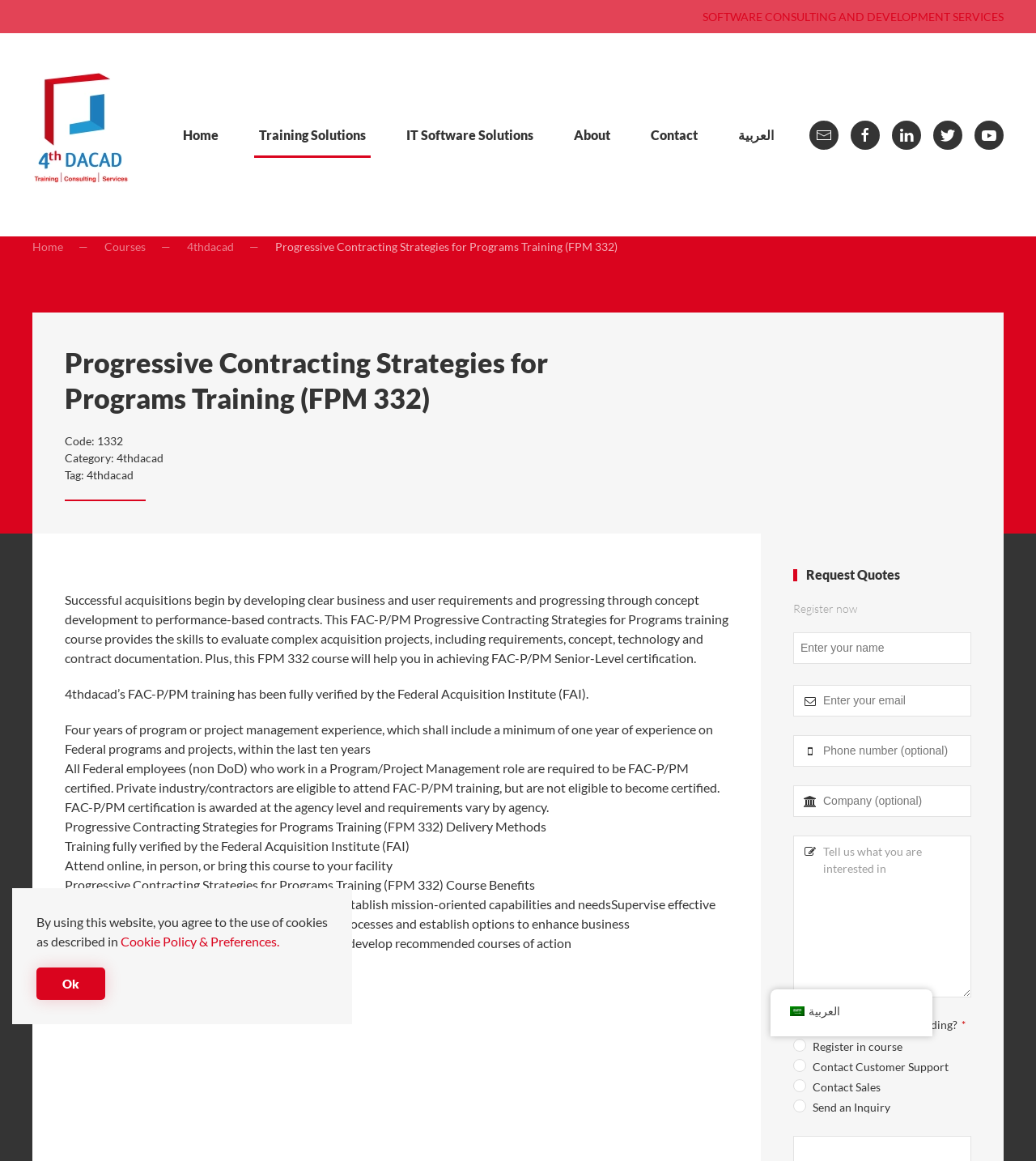Generate the text content of the main heading of the webpage.

Progressive Contracting Strategies for Programs Training (FPM 332)